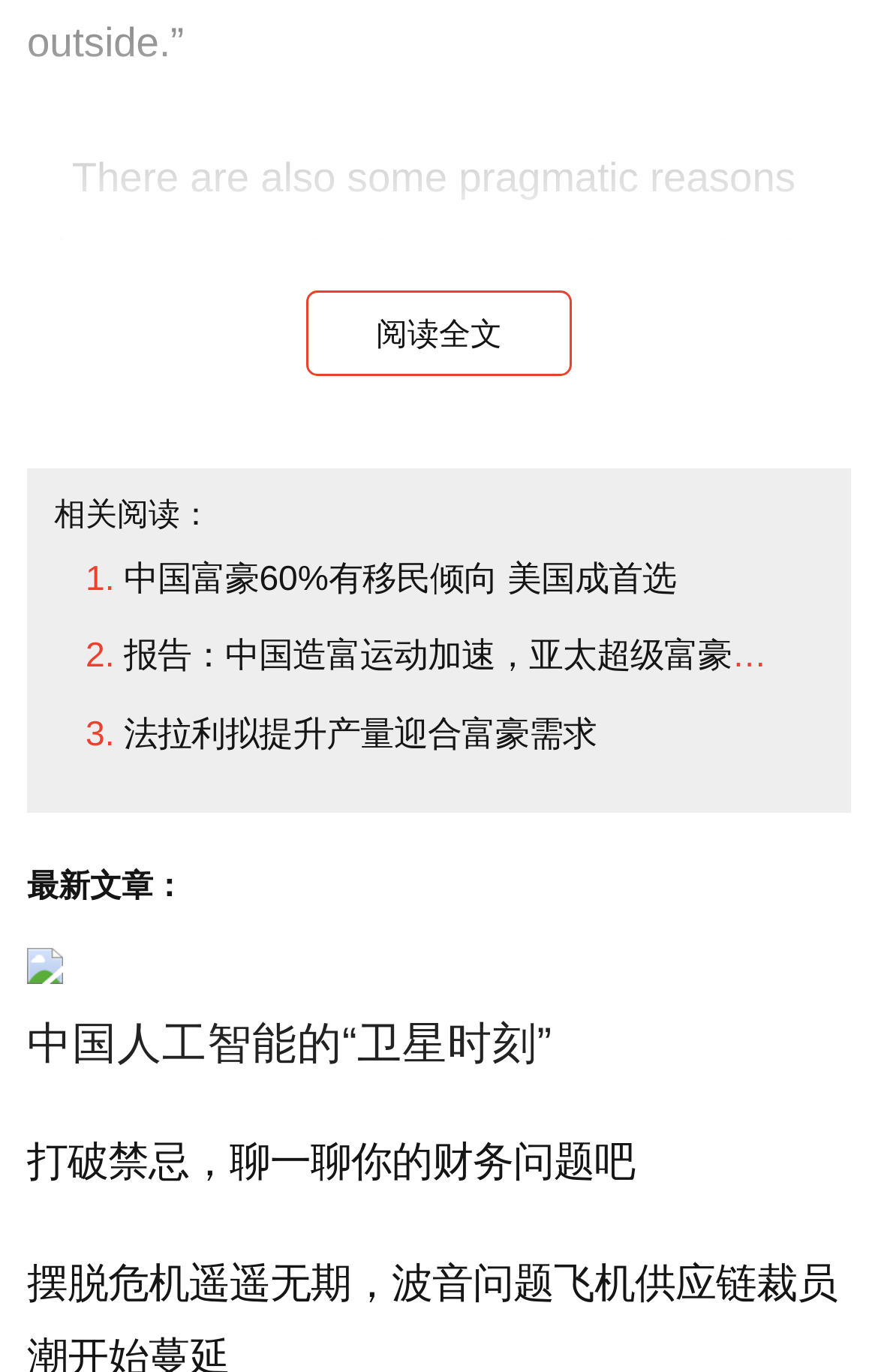Given the element description 中国富豪60%有移民倾向 美国成首选, predict the bounding box coordinates for the UI element in the webpage screenshot. The format should be (top-left x, top-left y, bottom-right x, bottom-right y), and the values should be between 0 and 1.

[0.141, 0.408, 0.77, 0.436]